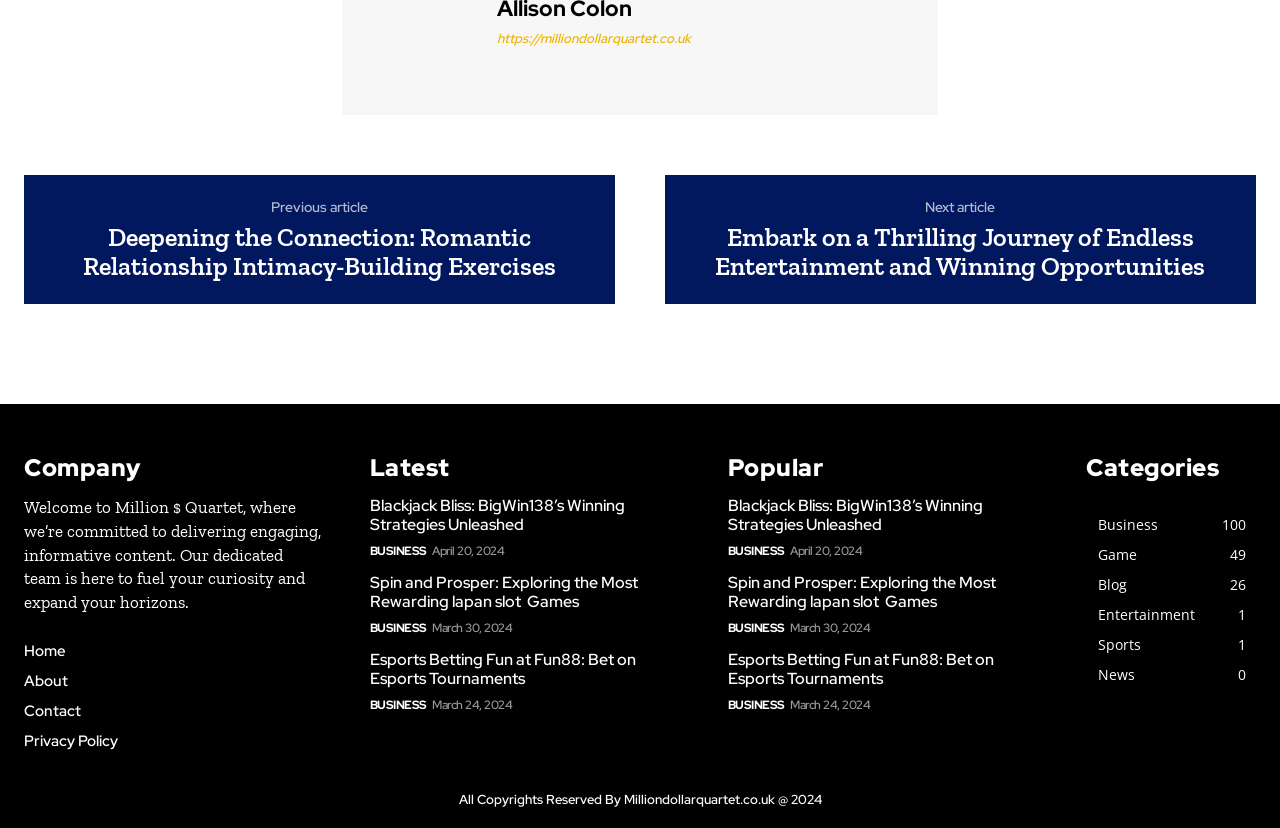Please provide the bounding box coordinates for the UI element as described: "Privacy Policy". The coordinates must be four floats between 0 and 1, represented as [left, top, right, bottom].

[0.019, 0.884, 0.251, 0.906]